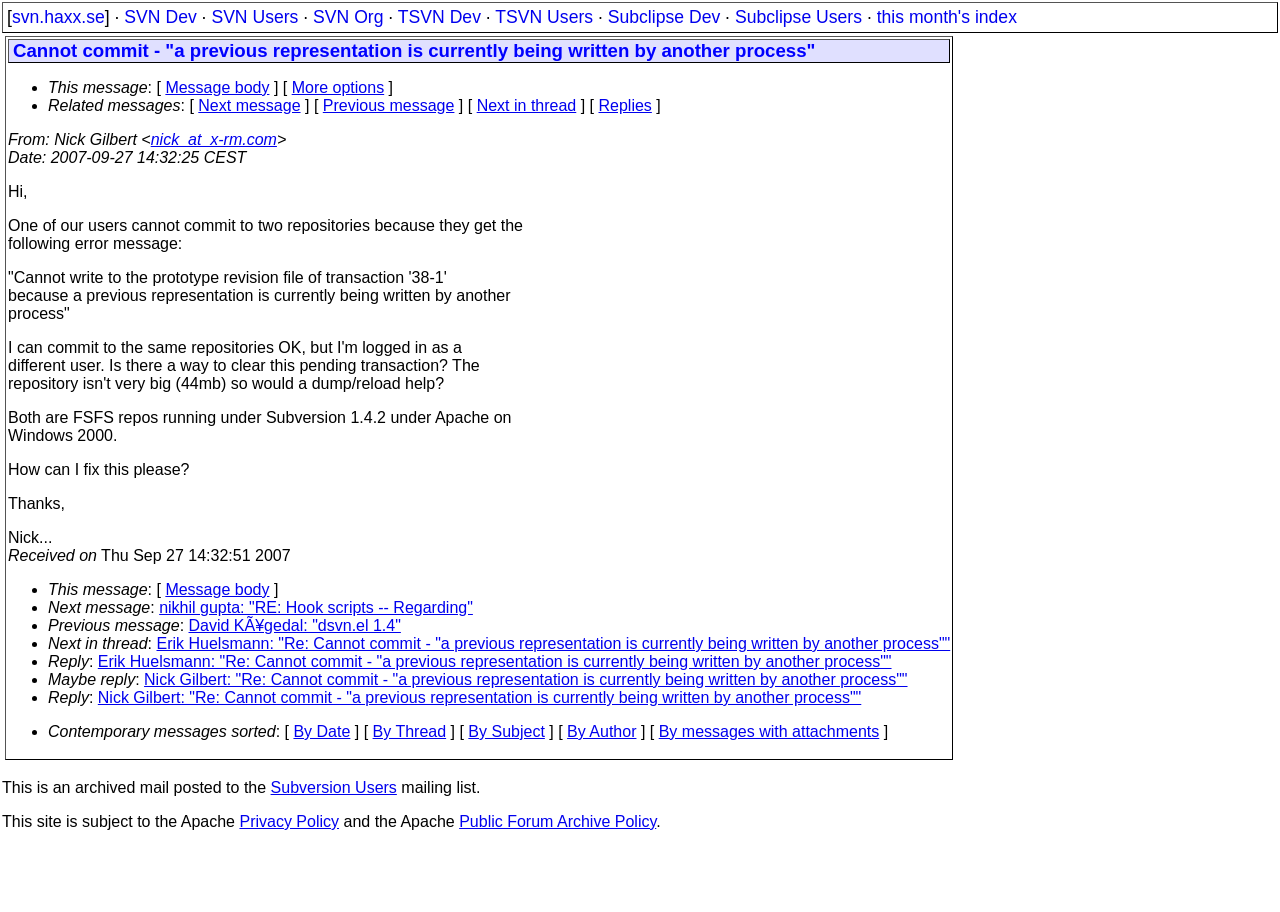Identify the bounding box coordinates necessary to click and complete the given instruction: "Go to SVN Users page".

[0.165, 0.008, 0.233, 0.03]